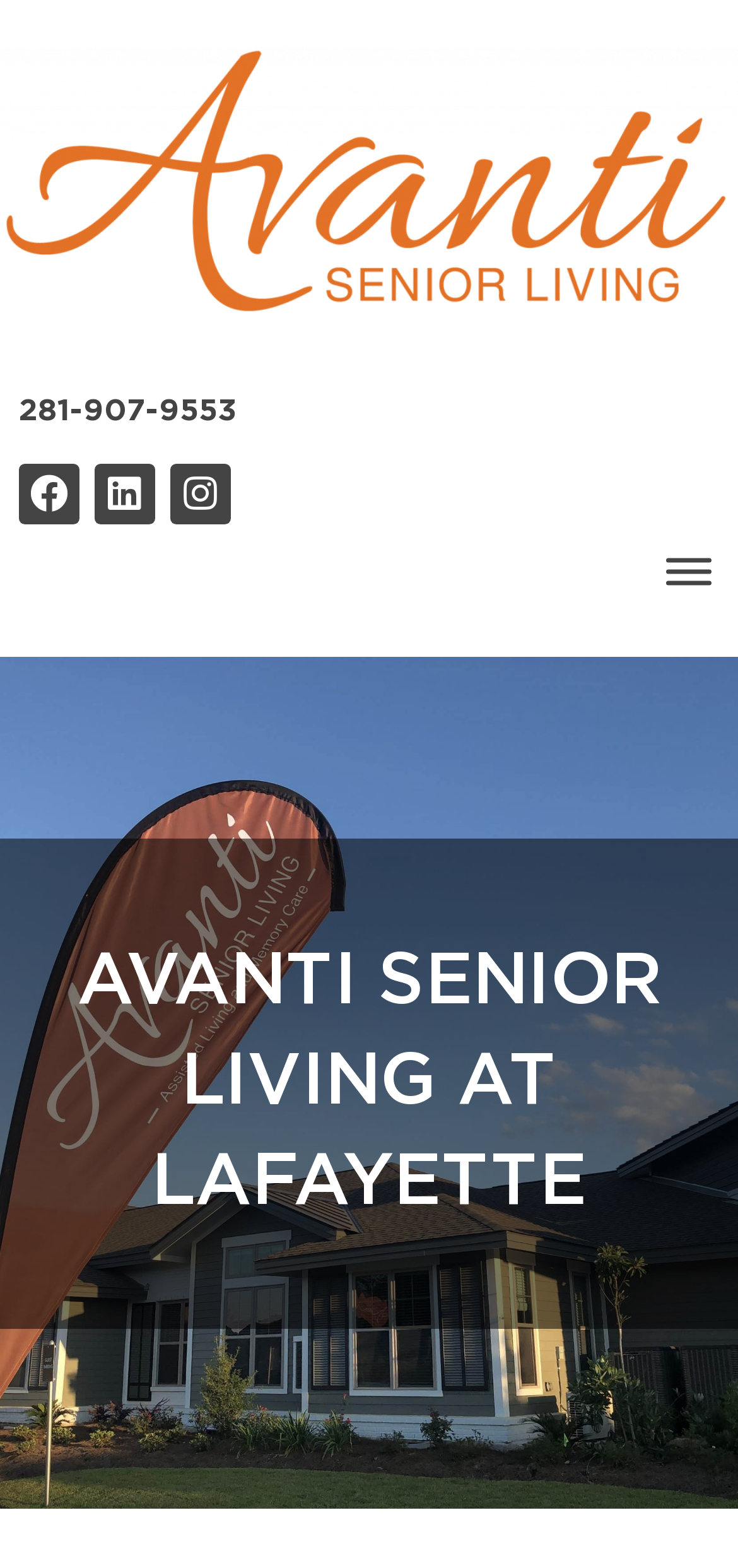What is the location of Avanti Senior Living?
Provide a one-word or short-phrase answer based on the image.

Lafayette